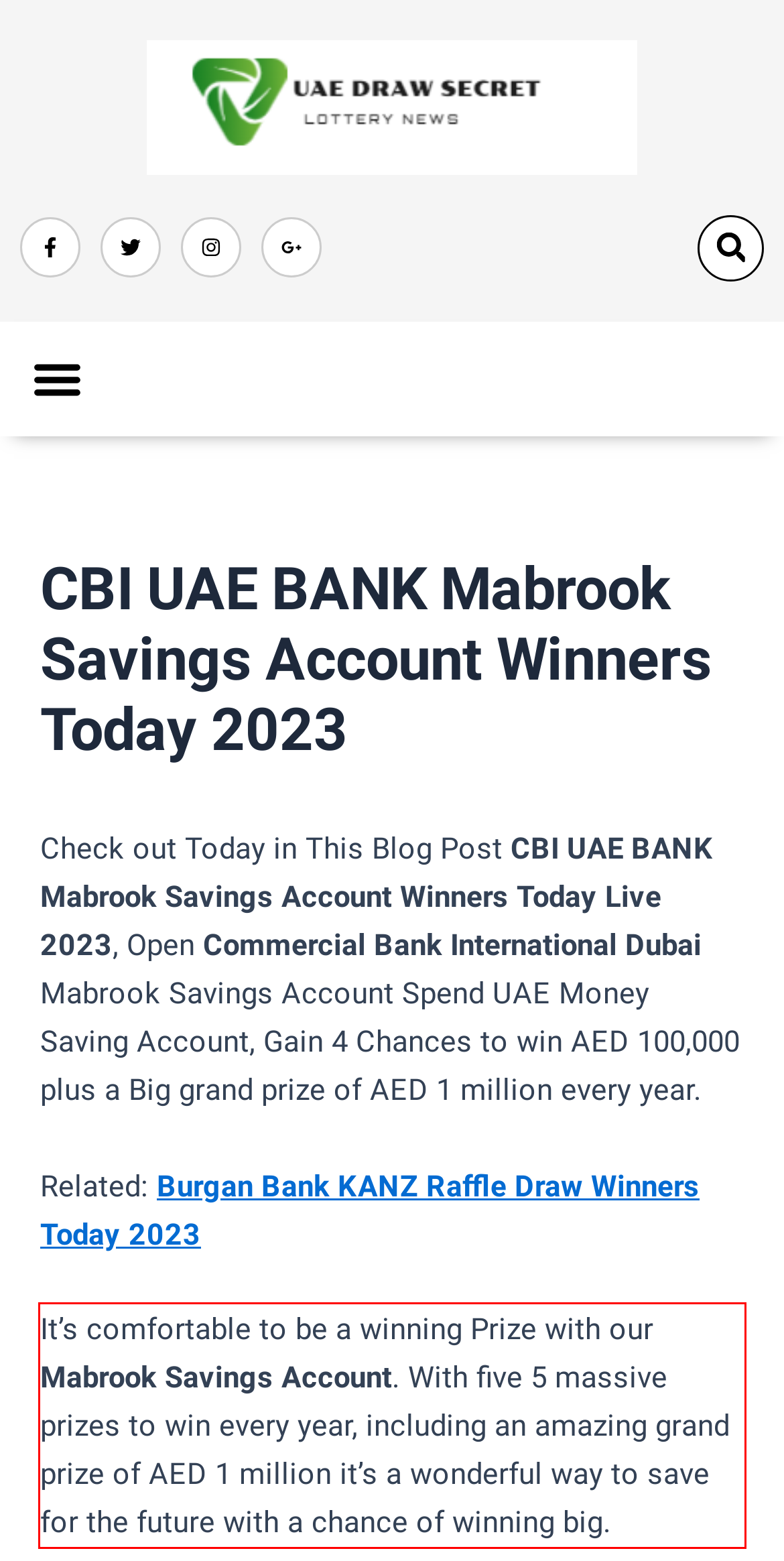You are looking at a screenshot of a webpage with a red rectangle bounding box. Use OCR to identify and extract the text content found inside this red bounding box.

It’s comfortable to be a winning Prize with our Mabrook Savings Account. With five 5 massive prizes to win every year, including an amazing grand prize of AED 1 million it’s a wonderful way to save for the future with a chance of winning big.